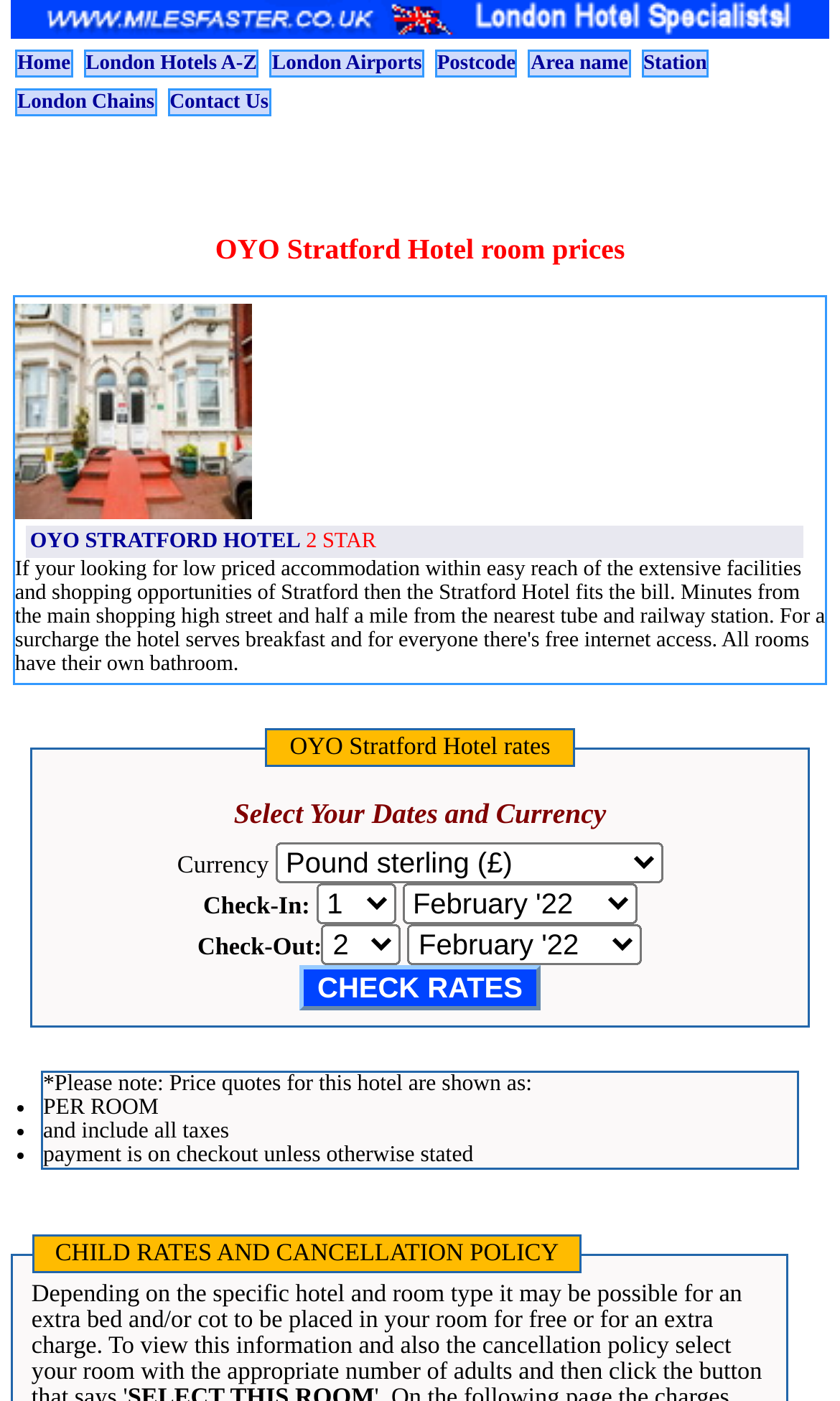What is the default unit of price quotes for this hotel?
Provide a detailed answer to the question, using the image to inform your response.

I found the default unit of price quotes for this hotel by reading the text '*Please note: Price quotes for this hotel are shown as:' and the subsequent bullet points, which mention 'PER ROOM' as one of the conditions.